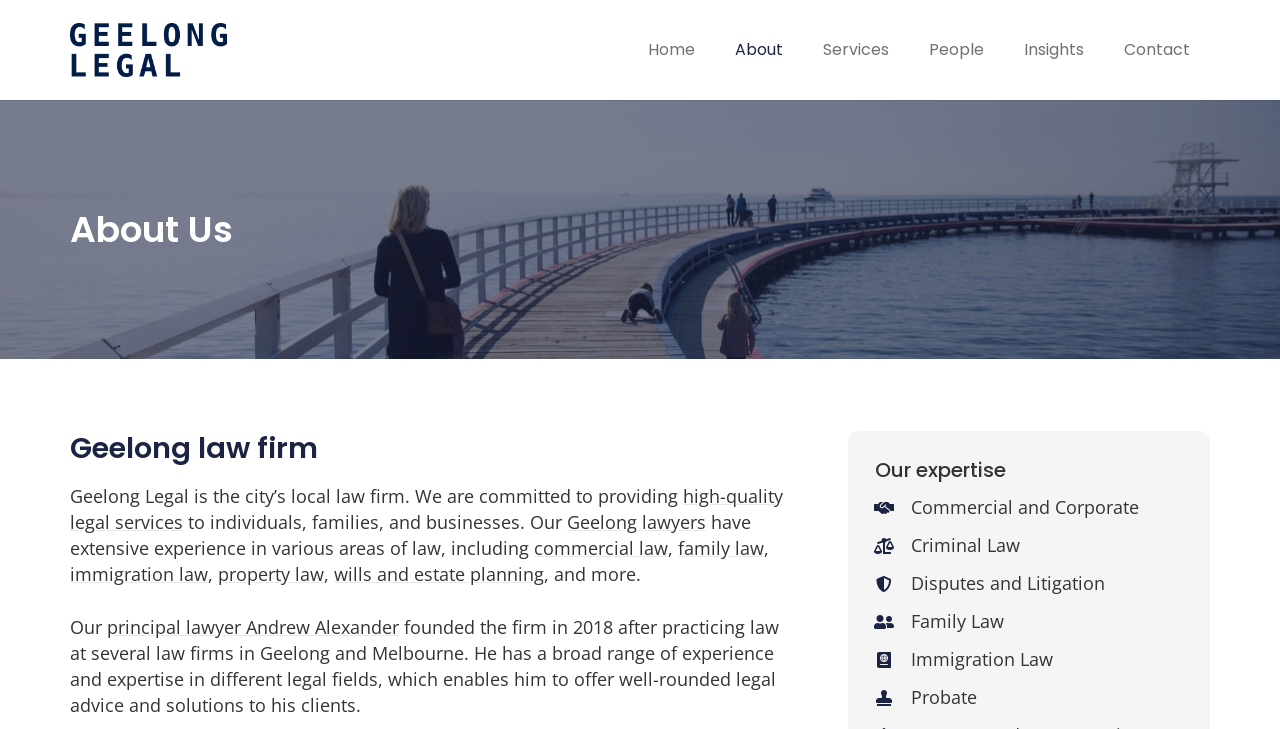Generate a comprehensive caption for the webpage you are viewing.

The webpage is about Geelong Law Firm, a local law firm in Geelong. At the top left corner, there is a logo image with a link to the firm's homepage. Next to the logo, there is a navigation menu with links to different sections of the website, including Home, About, Services, People, Insights, and Contact.

Below the navigation menu, there is a heading "About Us" followed by a brief introduction to the law firm. The introduction mentions that the firm provides high-quality legal services to individuals, families, and businesses in Geelong. The firm's lawyers have extensive experience in various areas of law, including commercial law, family law, immigration law, property law, and wills and estate planning.

On the left side of the page, there is a section about the firm's principal lawyer, Andrew Alexander, who founded the firm in 2018. His profile includes a brief description of his experience and expertise in different legal fields.

On the right side of the page, there is a section titled "Our expertise" with several links to different areas of law, including Commercial and Corporate, Criminal Law, Disputes and Litigation, Family Law, Immigration Law, and Probate. Each link is accompanied by an icon.